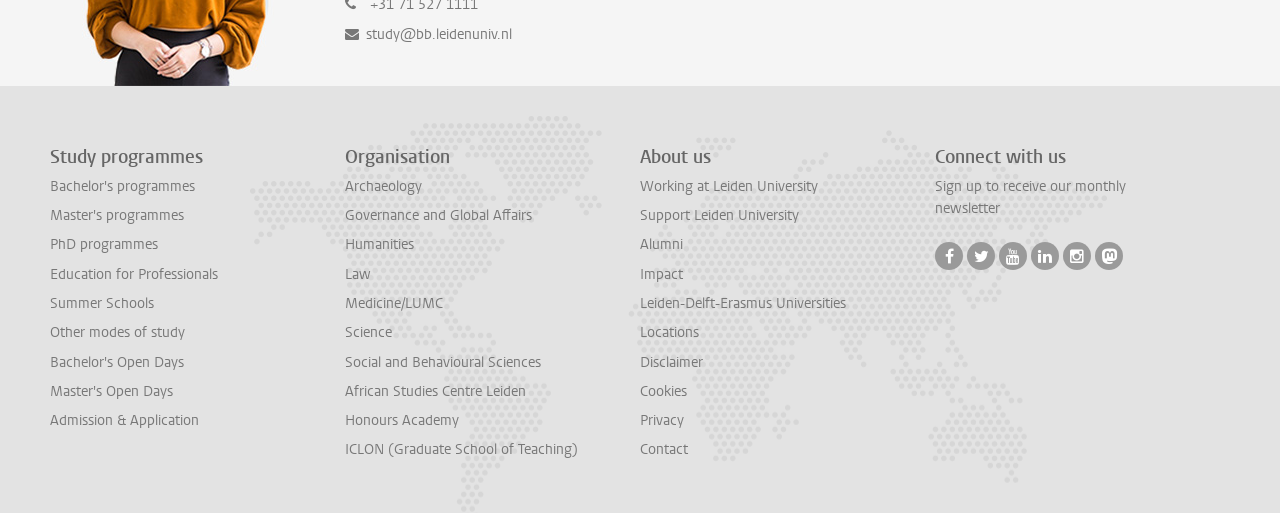Identify the bounding box coordinates for the element that needs to be clicked to fulfill this instruction: "Visit Contact Us page". Provide the coordinates in the format of four float numbers between 0 and 1: [left, top, right, bottom].

None